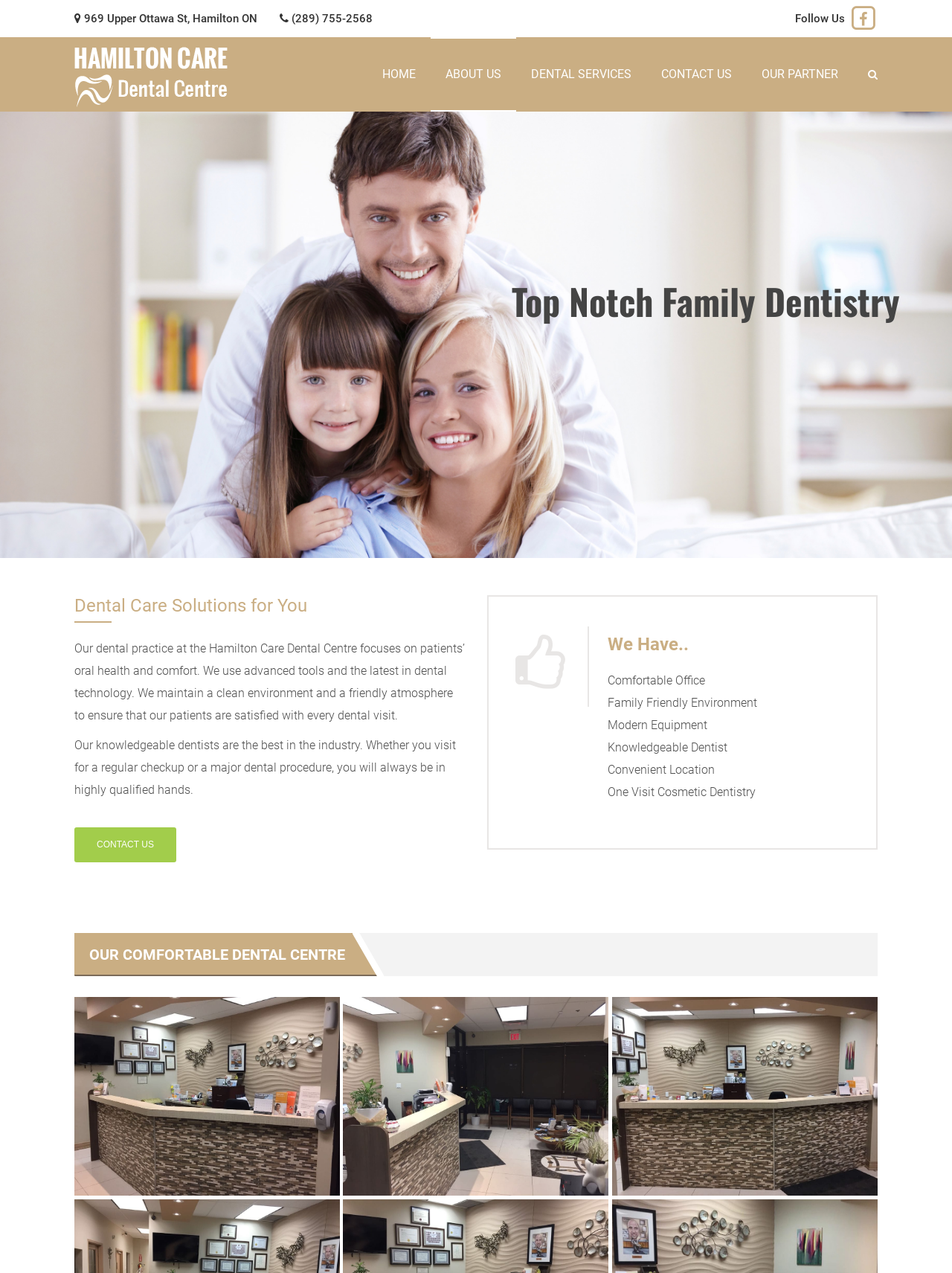What is the focus of Hamilton Care Dental Centre's dental practice?
Please provide a detailed and thorough answer to the question.

I found this information by reading the static text element that describes the dental practice, which states that it 'focuses on patients' oral health and comfort'.